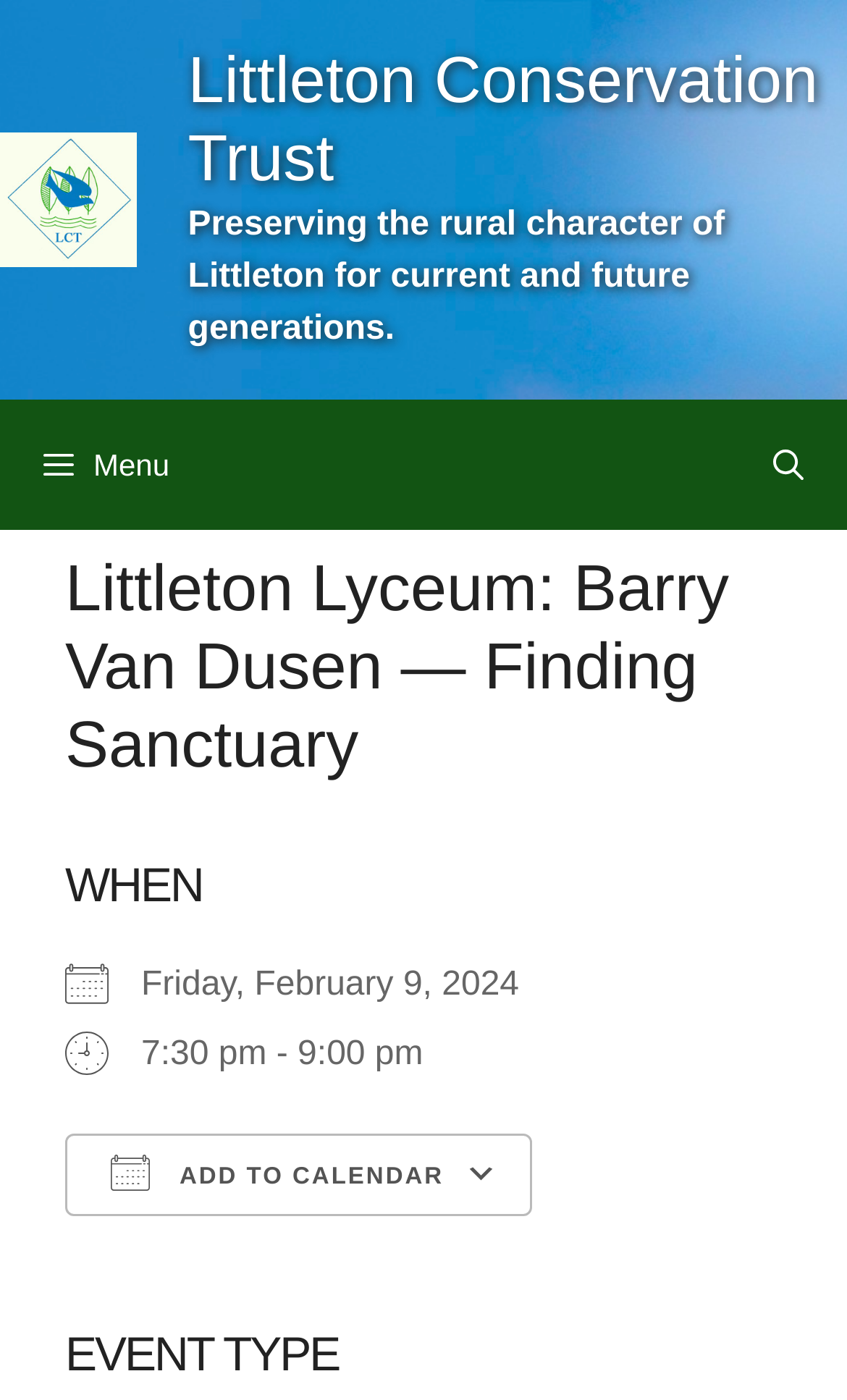Analyze the image and give a detailed response to the question:
What is the event type?

I looked at the section with the heading 'EVENT TYPE' and found that it doesn't specify the type of event, it only has a heading.